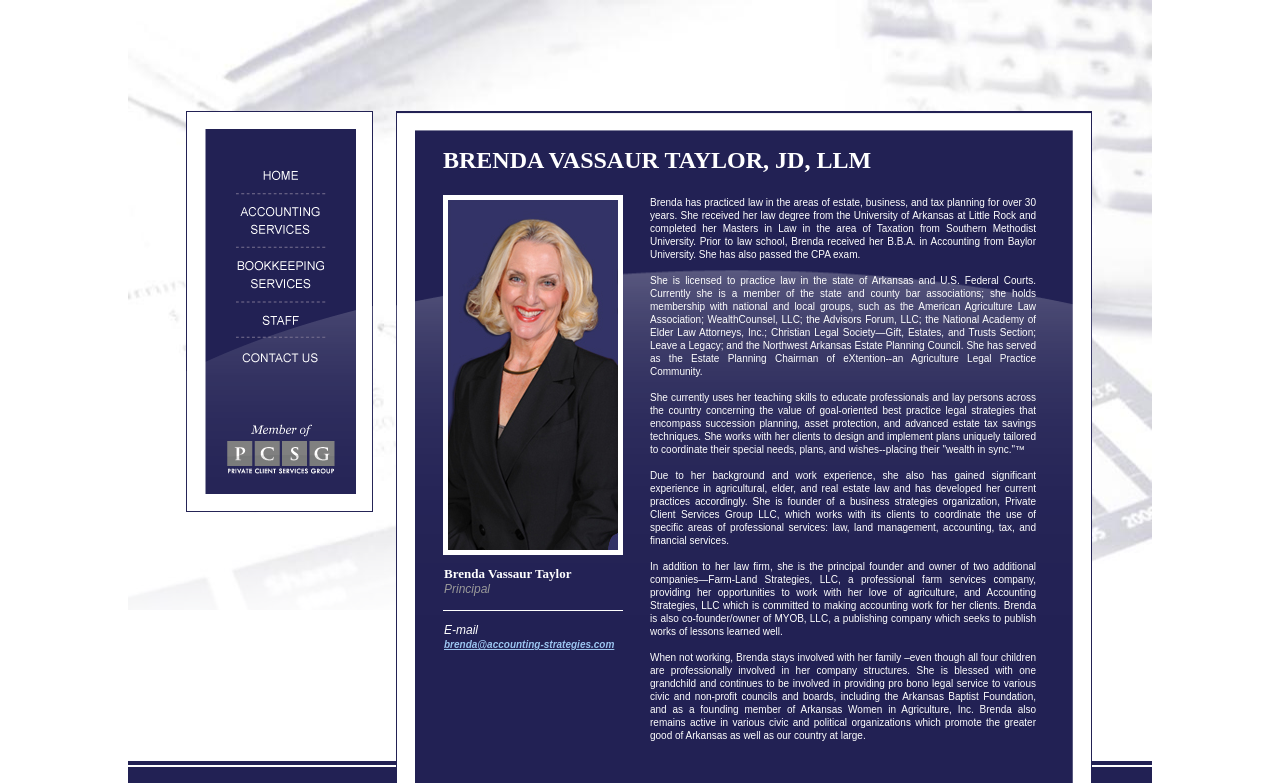What is the email address of Brenda?
Provide a detailed and extensive answer to the question.

The webpage content provides Brenda's email address as brenda@accounting-strategies.com, which can be found in the contact information section.